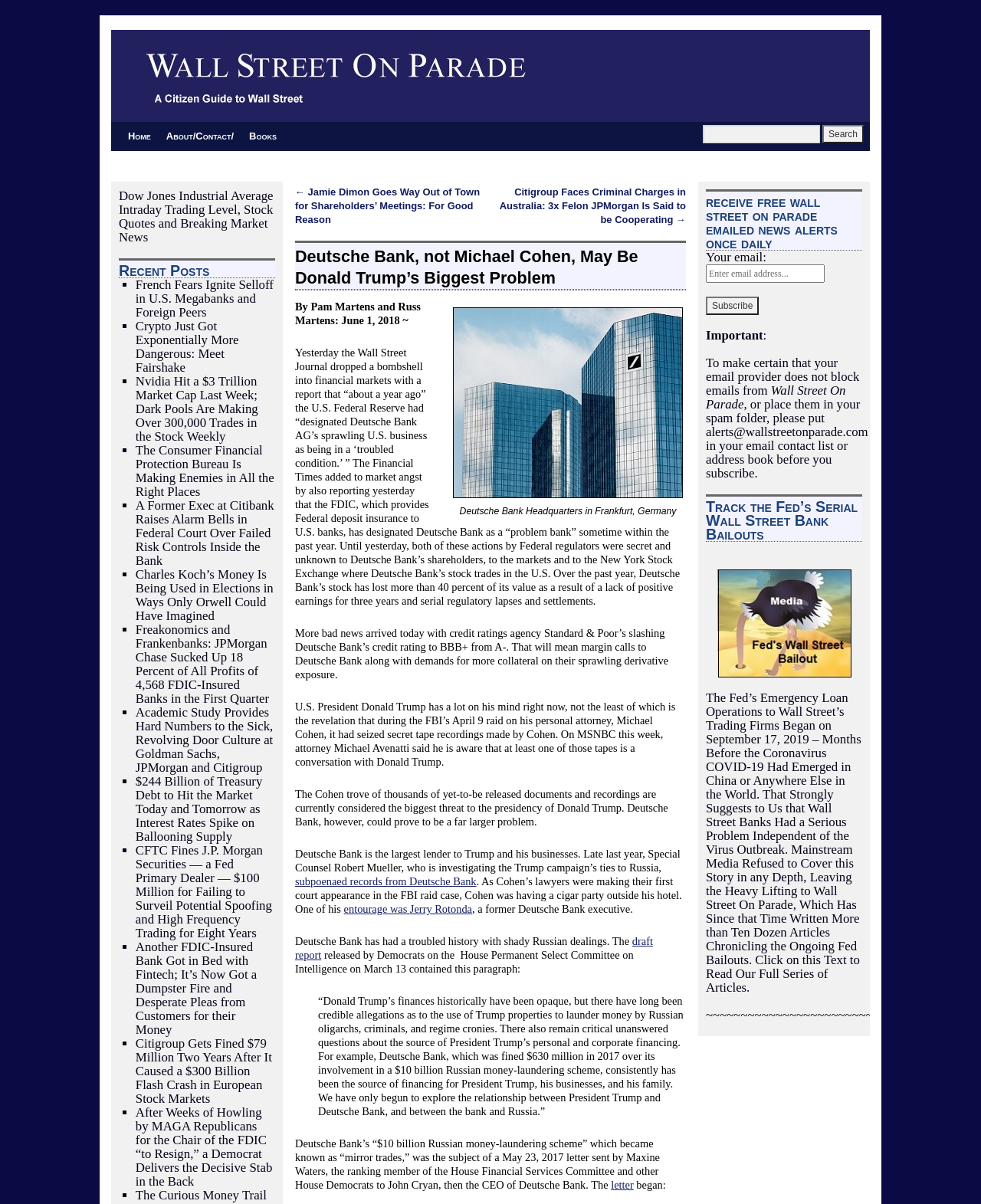Find the bounding box coordinates for the element that must be clicked to complete the instruction: "Read the article about Deutsche Bank". The coordinates should be four float numbers between 0 and 1, indicated as [left, top, right, bottom].

[0.301, 0.2, 0.699, 0.241]